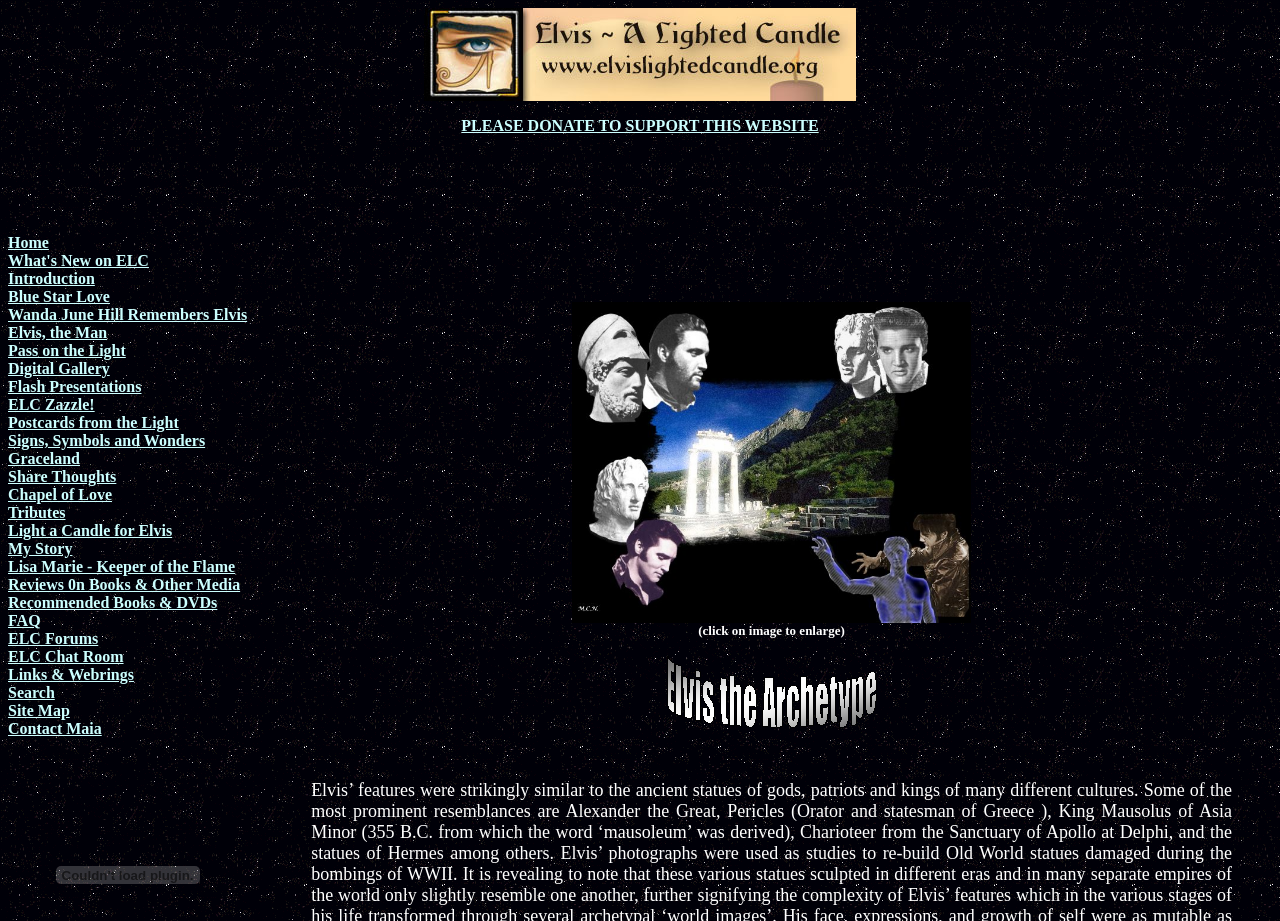Please provide a comprehensive answer to the question based on the screenshot: What is the theme of the website?

The website appears to be dedicated to Elvis Presley, with links to various sections such as 'Introduction', 'Blue Star Love', and 'Graceland', which are all related to Elvis Presley's life and legacy. The image of Elvis Presley on the website further reinforces this theme.